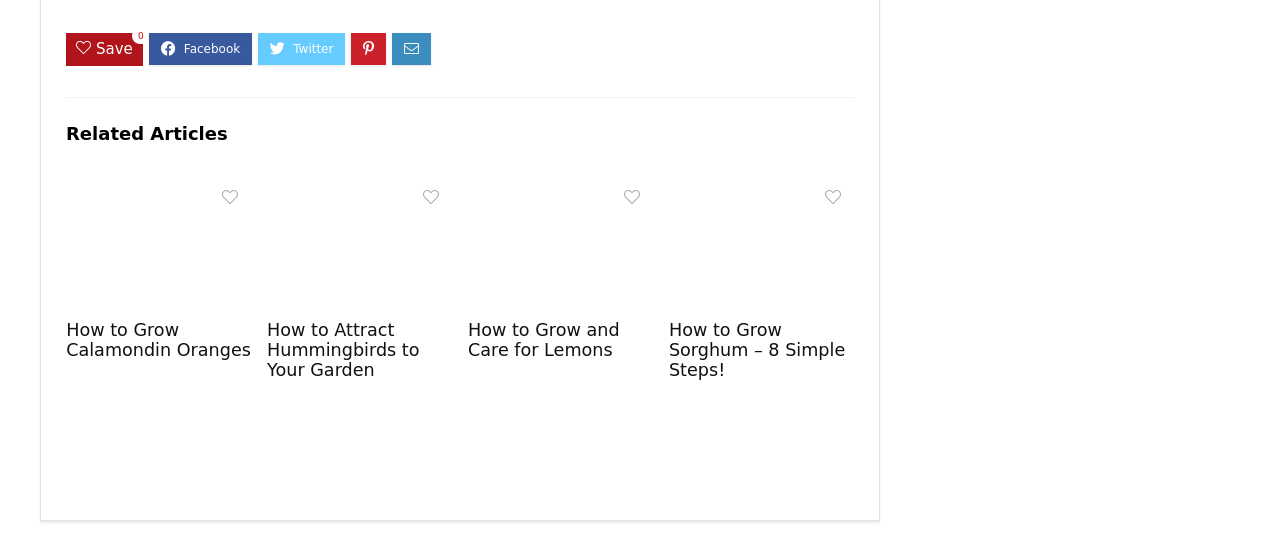Identify the bounding box for the element characterized by the following description: "How to Grow Calamondin Oranges".

[0.052, 0.591, 0.196, 0.665]